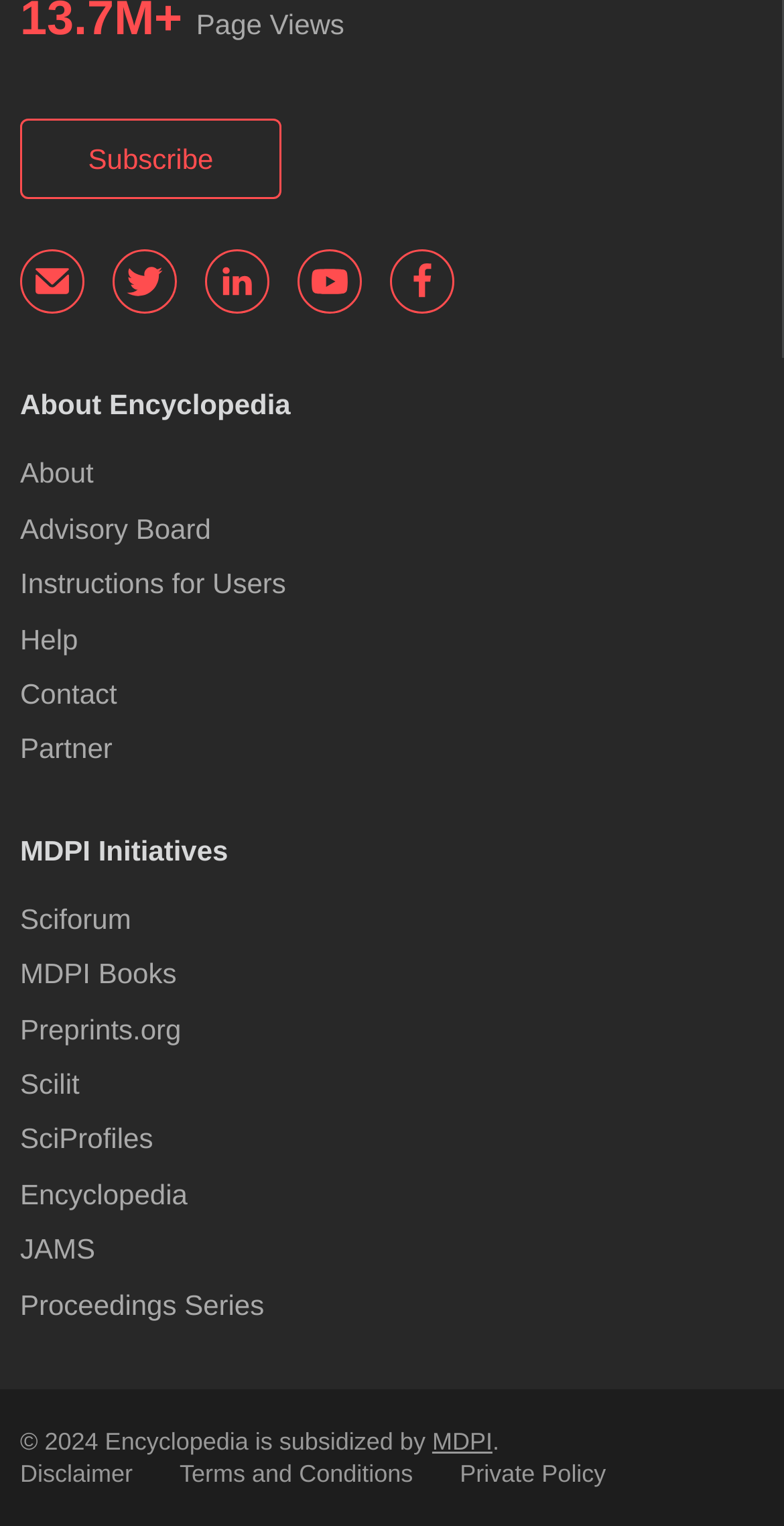Please identify the bounding box coordinates of the element's region that should be clicked to execute the following instruction: "Learn about Encyclopedia". The bounding box coordinates must be four float numbers between 0 and 1, i.e., [left, top, right, bottom].

[0.026, 0.255, 0.371, 0.276]